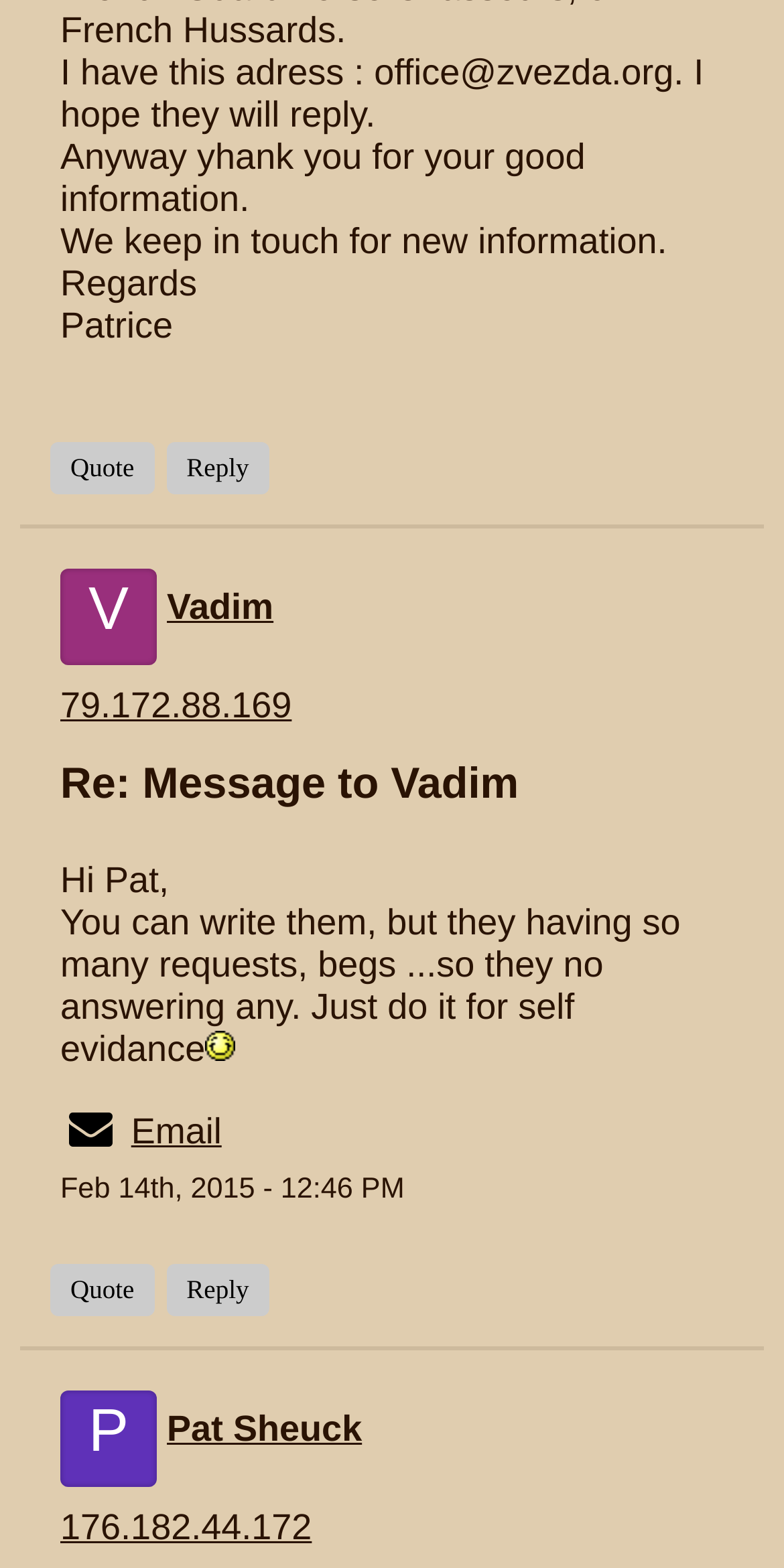How many buttons are there in the webpage?
Please give a well-detailed answer to the question.

There are two 'Quote' buttons and two 'Reply' buttons, which can be found at the top and bottom of the webpage.